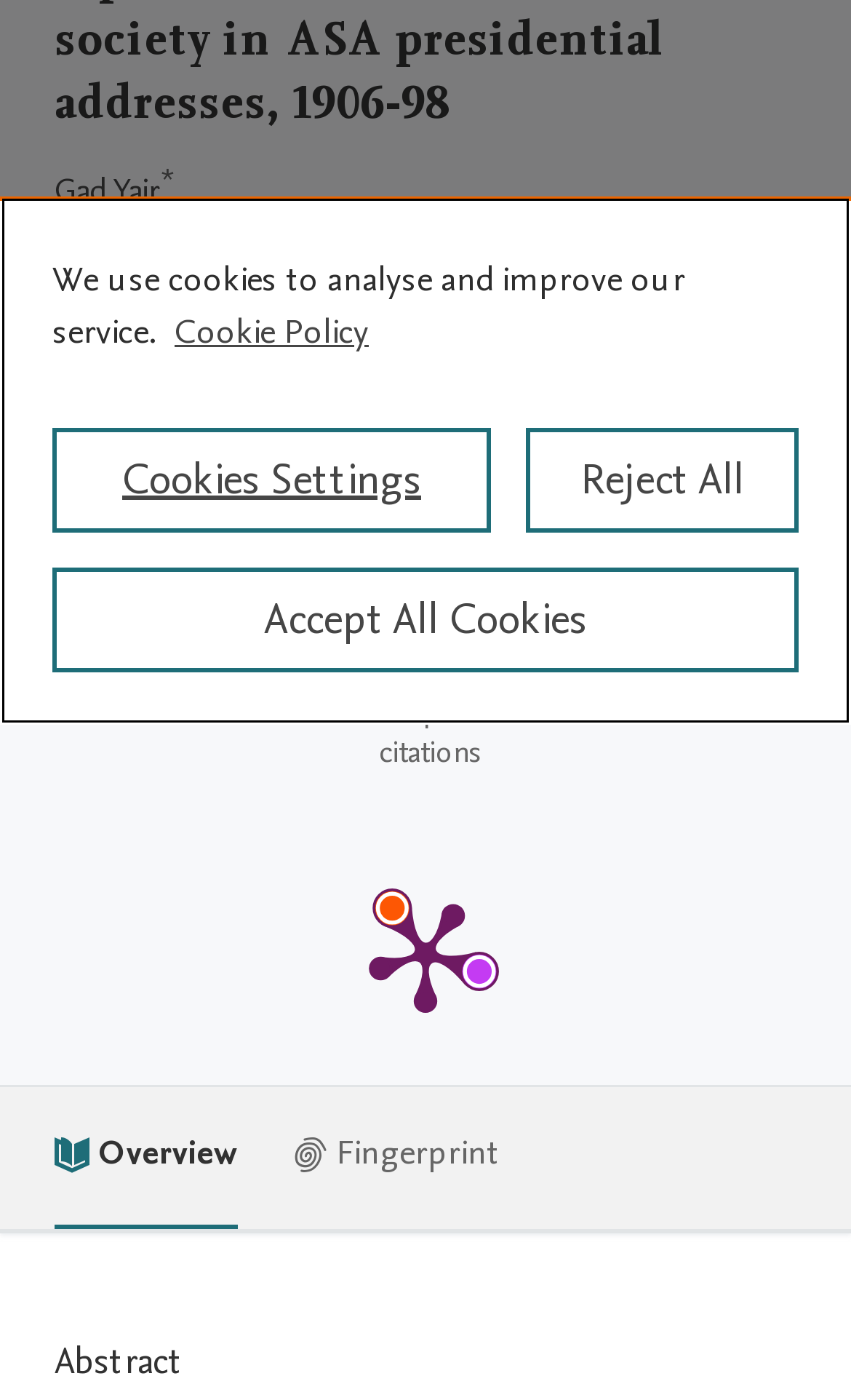Find the bounding box of the element with the following description: "Reject All". The coordinates must be four float numbers between 0 and 1, formatted as [left, top, right, bottom].

[0.618, 0.306, 0.938, 0.38]